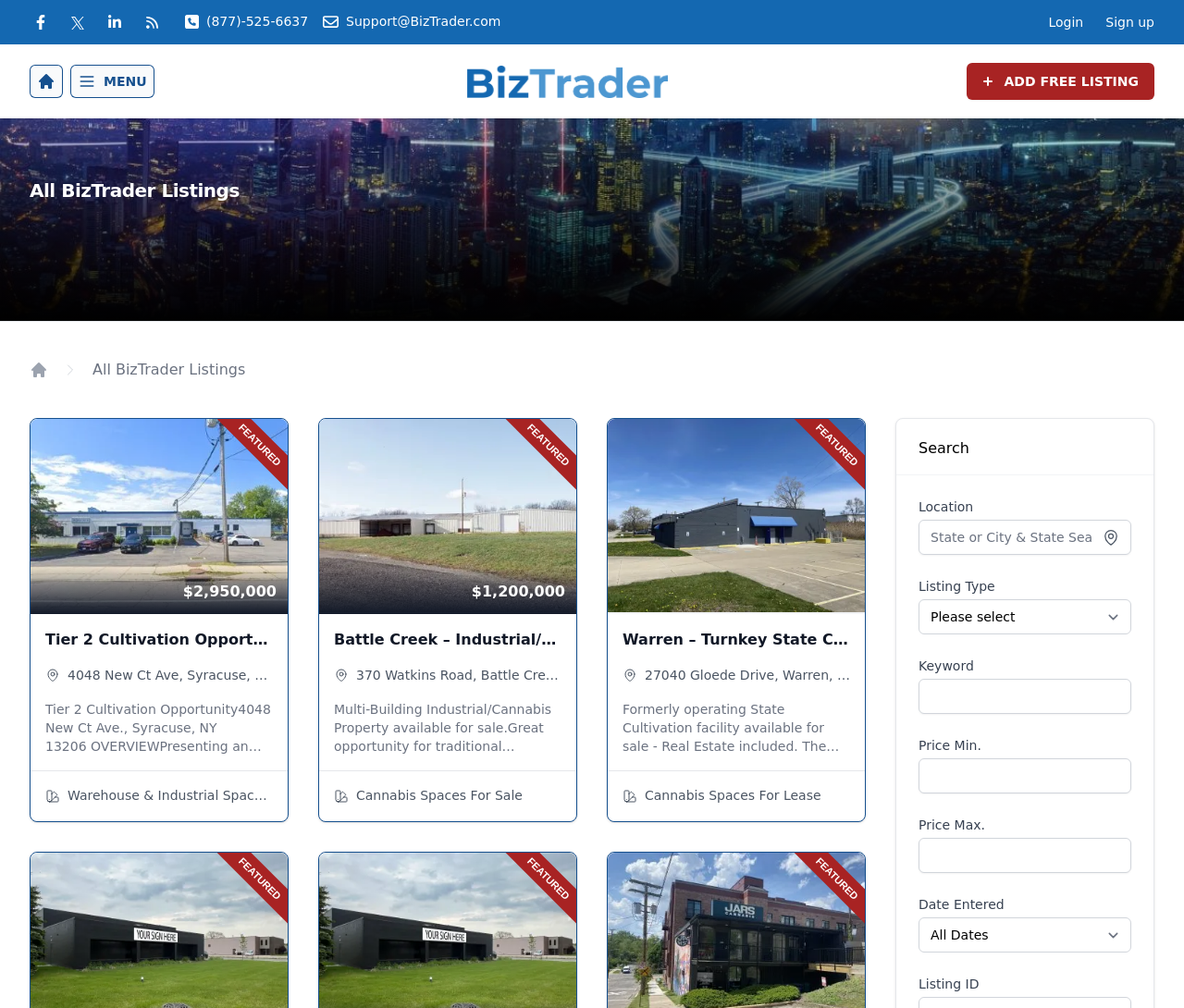Determine the bounding box coordinates for the area you should click to complete the following instruction: "Click on the 'Tier 2 Cultivation Opportunity-4048 New Ct Ave., Syracuse, NY 13206' link".

[0.026, 0.416, 0.243, 0.609]